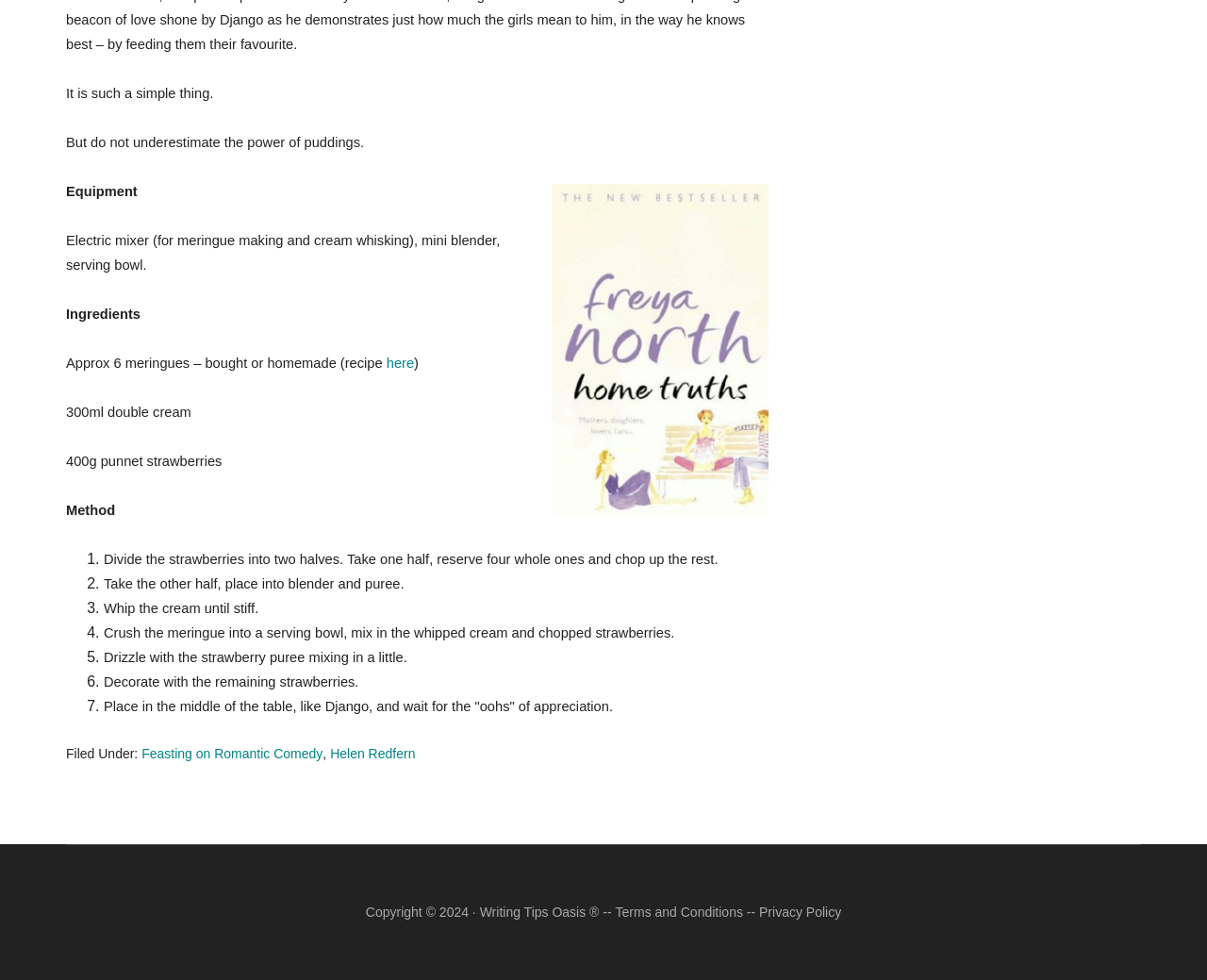What is the first step in the method?
Based on the visual content, answer with a single word or a brief phrase.

Divide the strawberries into two halves